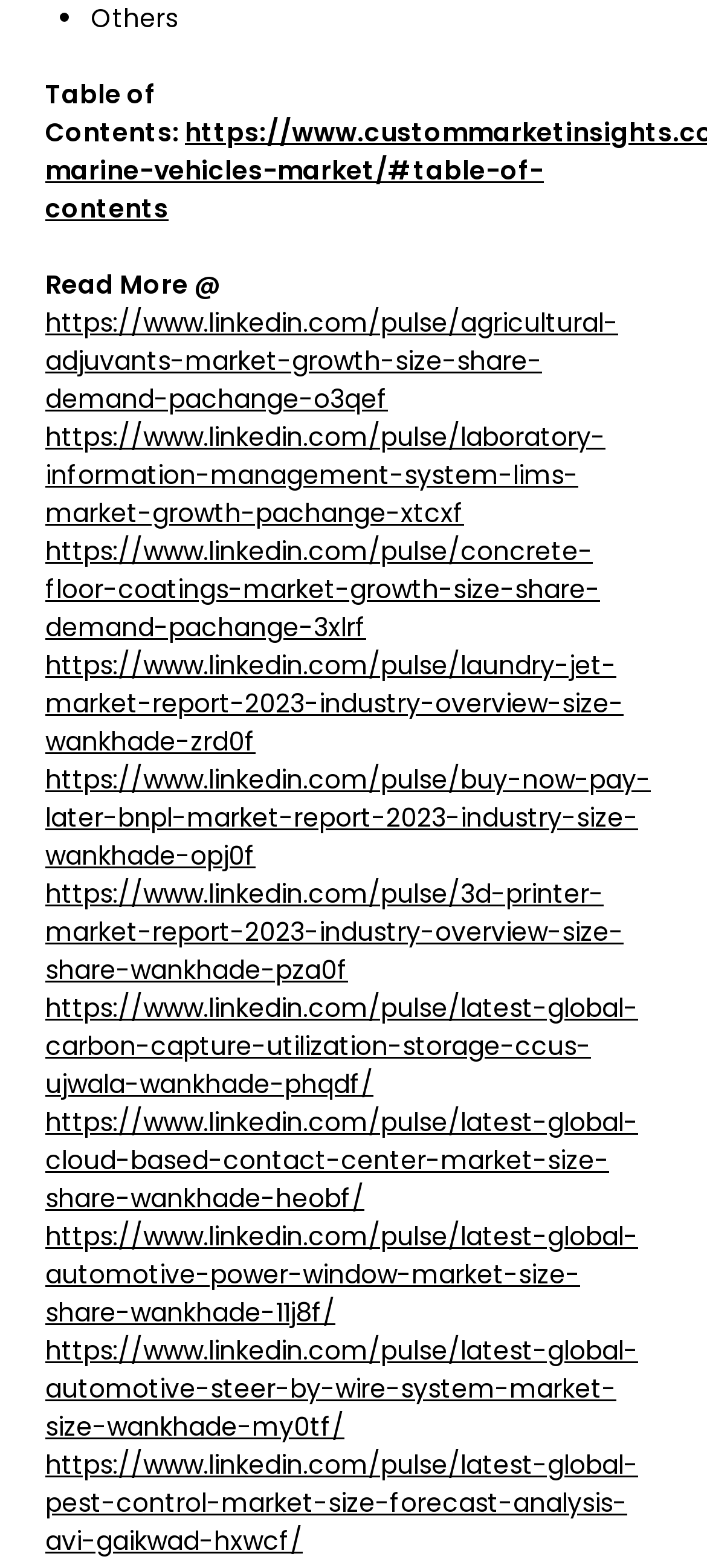Please identify the bounding box coordinates of the region to click in order to complete the task: "Read more about agricultural adjuvants market growth". The coordinates must be four float numbers between 0 and 1, specified as [left, top, right, bottom].

[0.064, 0.195, 0.874, 0.266]